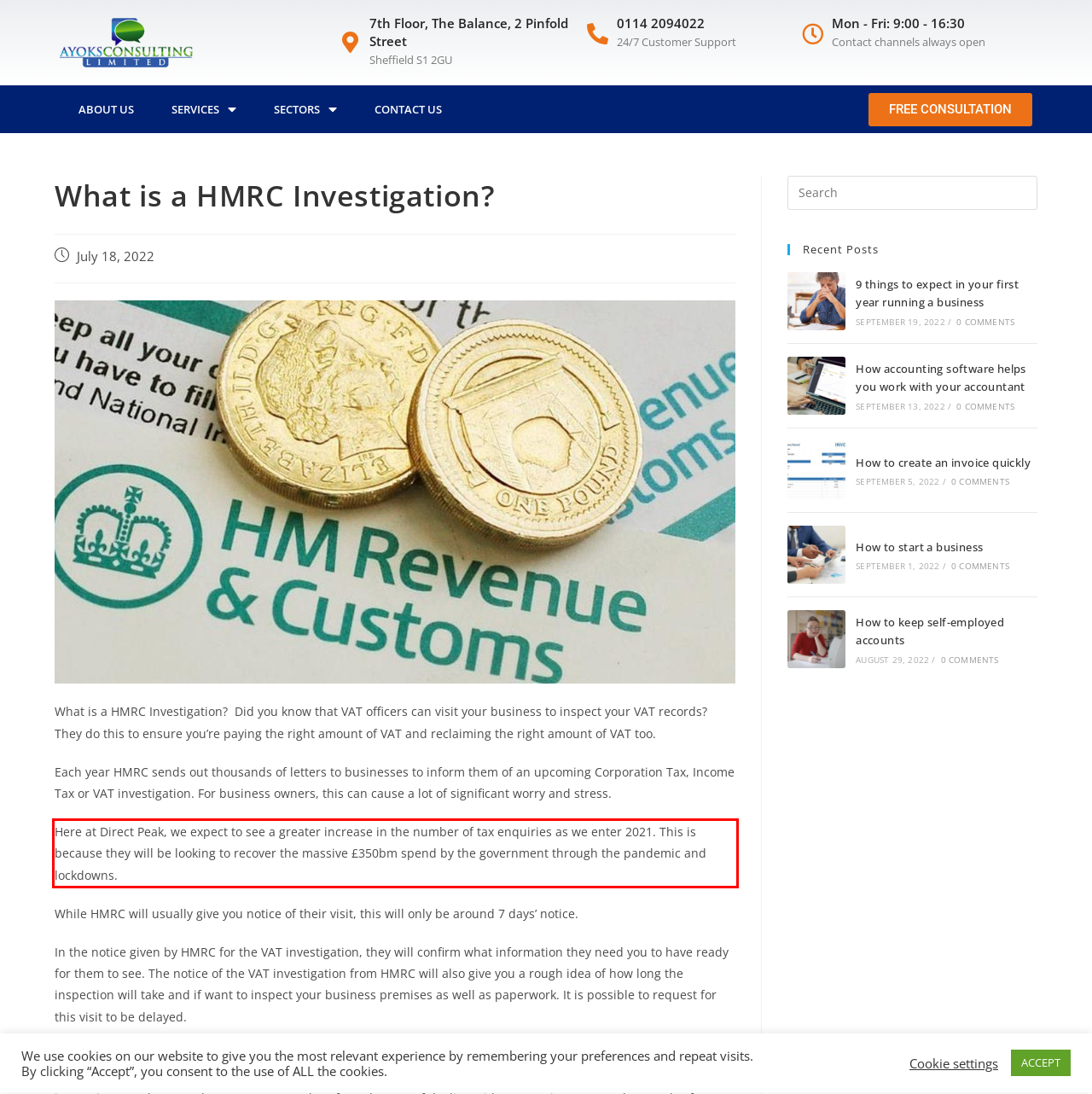Review the screenshot of the webpage and recognize the text inside the red rectangle bounding box. Provide the extracted text content.

Here at Direct Peak, we expect to see a greater increase in the number of tax enquiries as we enter 2021. This is because they will be looking to recover the massive £350bm spend by the government through the pandemic and lockdowns.